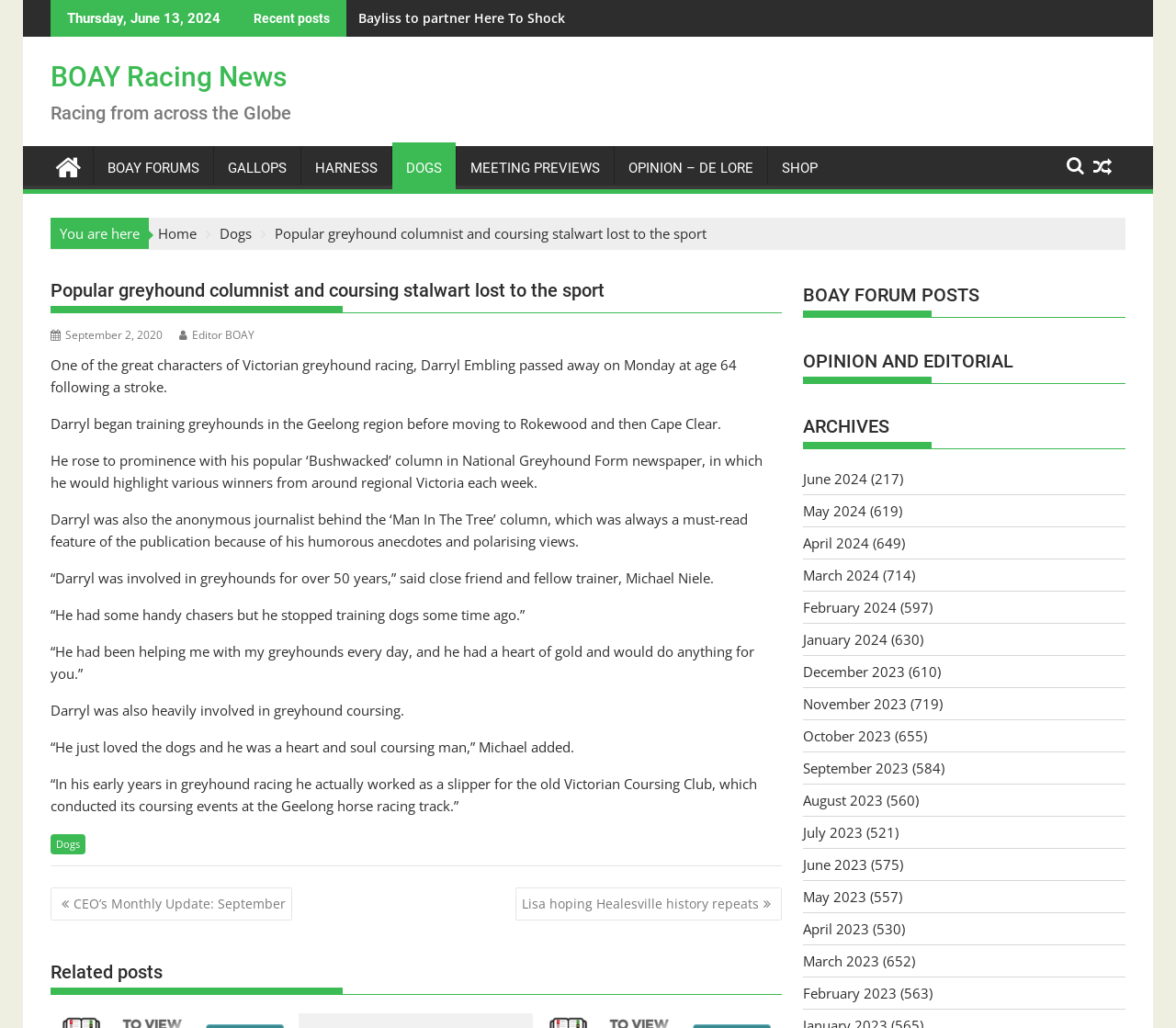Identify the headline of the webpage and generate its text content.

Popular greyhound columnist and coursing stalwart lost to the sport